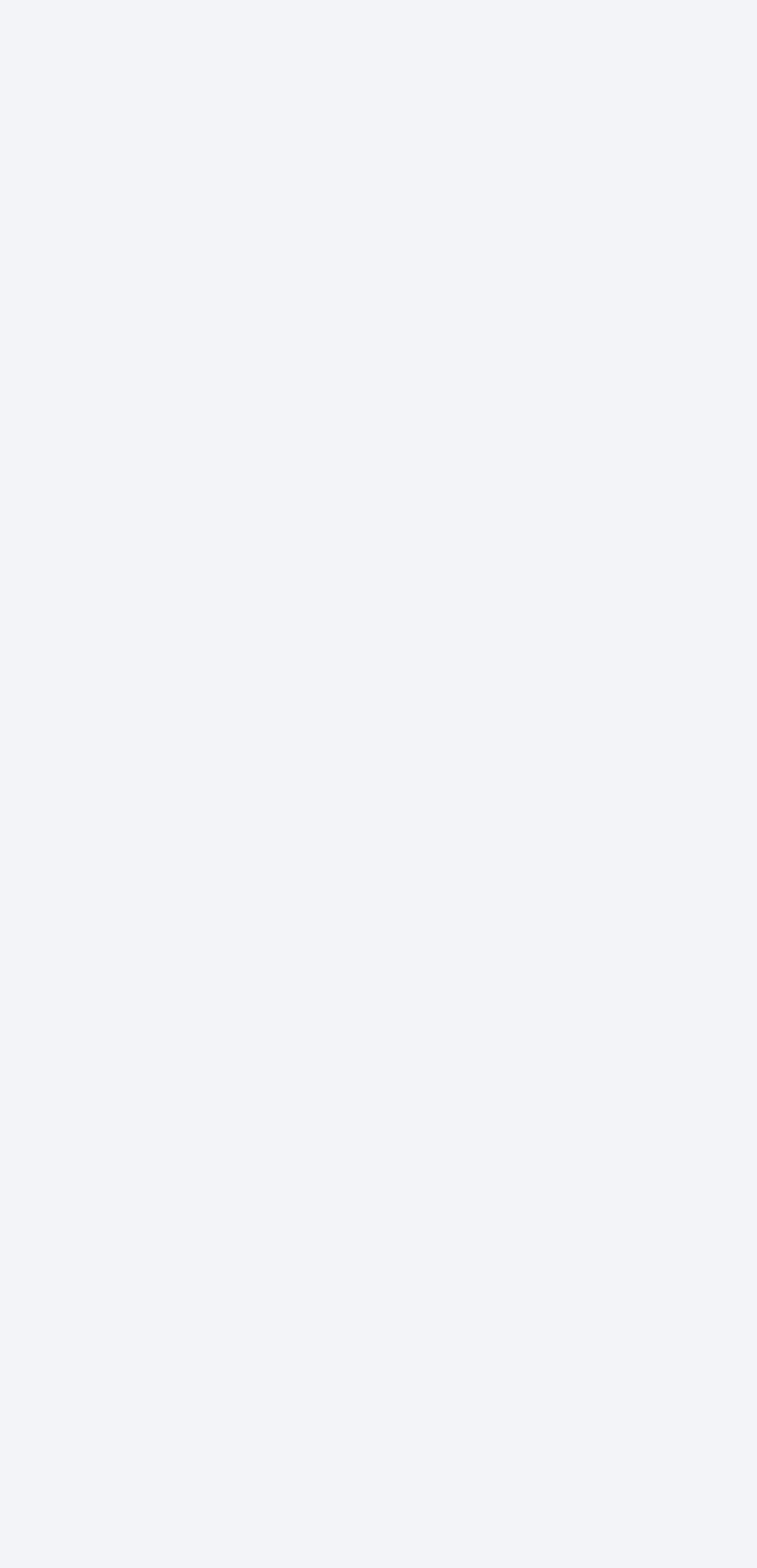What is the purpose of the '阅读PDF' buttons? Observe the screenshot and provide a one-word or short phrase answer.

To read the PDF